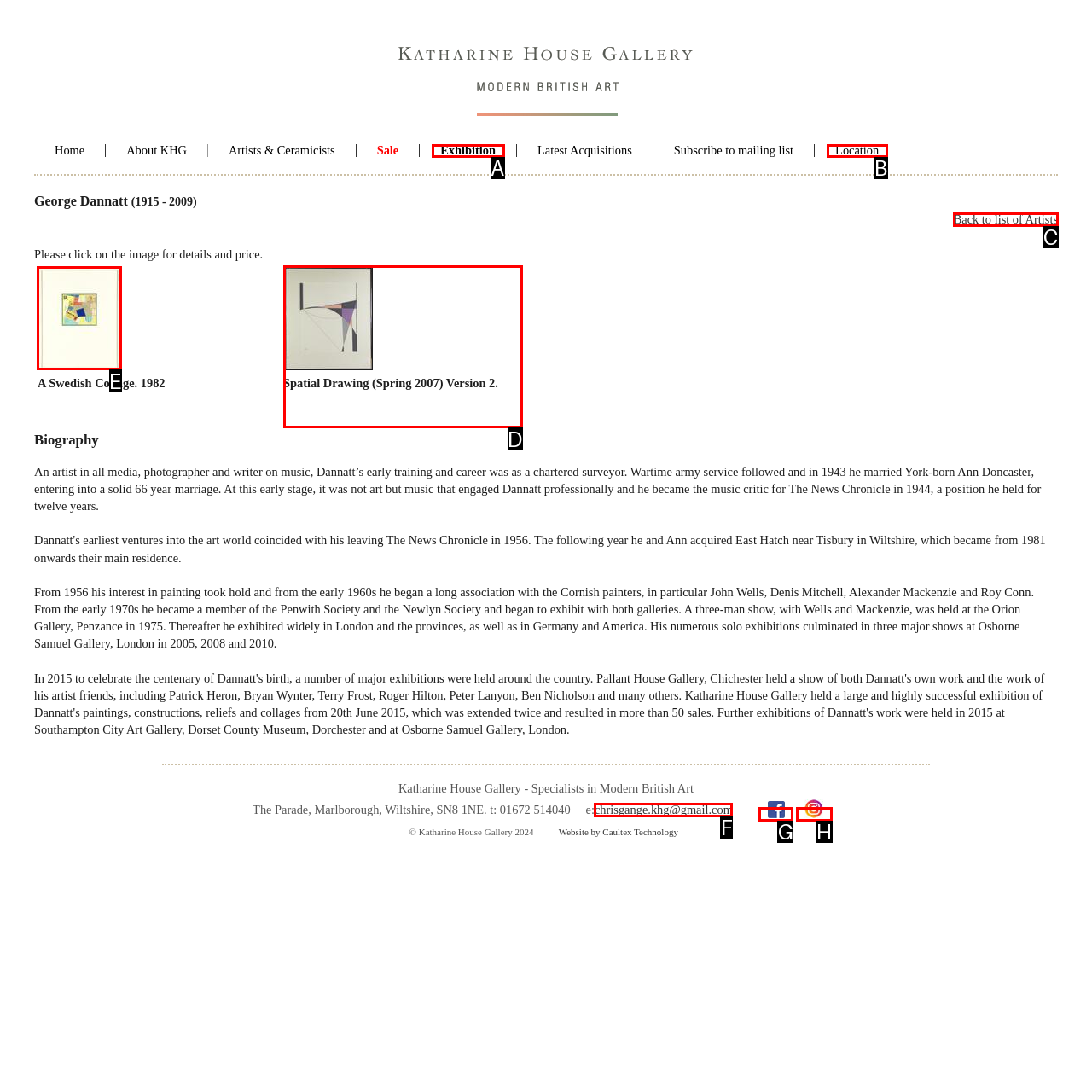Tell me which one HTML element you should click to complete the following task: View the details of 'A Swedish Collage' artwork
Answer with the option's letter from the given choices directly.

E